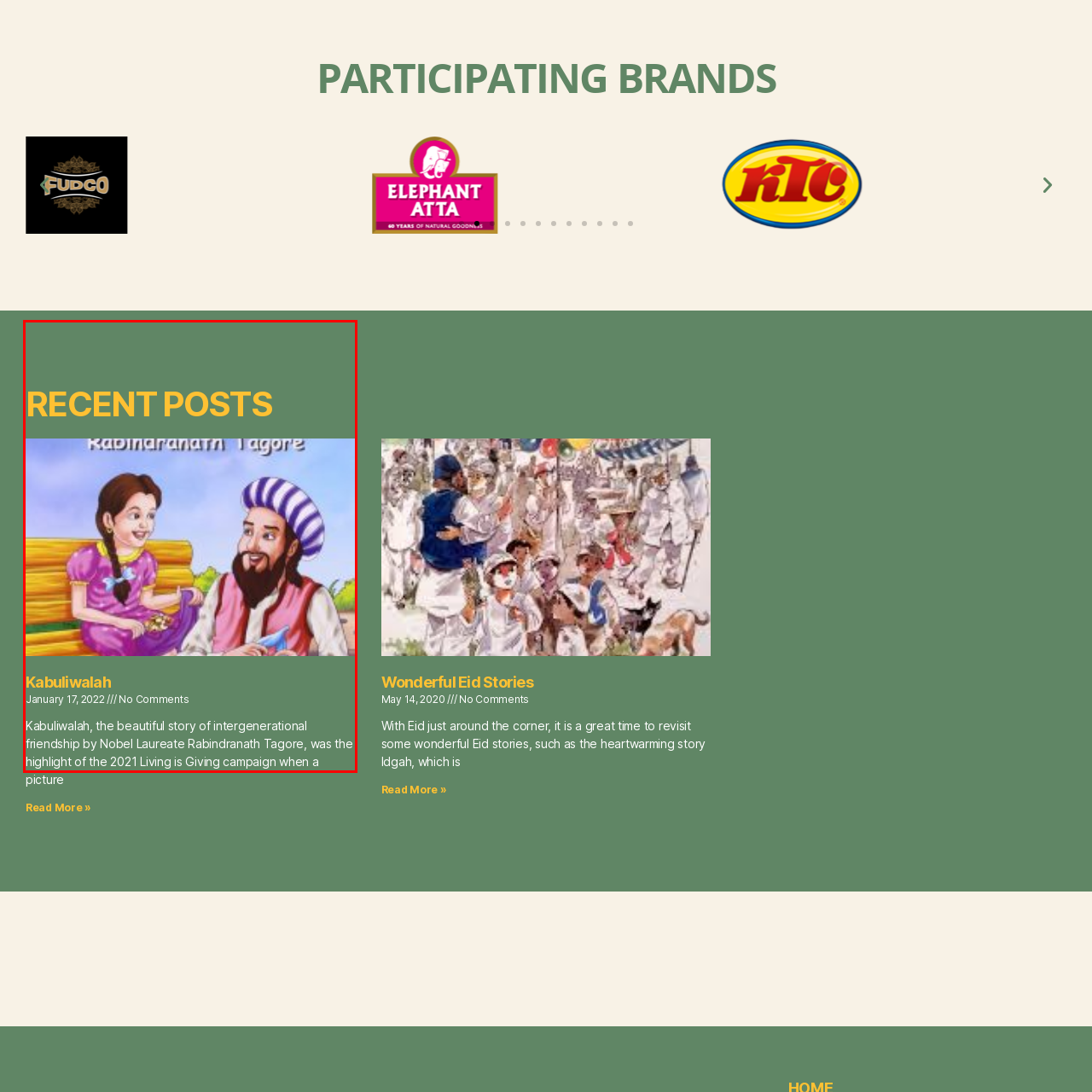Take a close look at the image outlined in red and answer the ensuing question with a single word or phrase:
What is the date of the narrative publication?

January 17, 2022